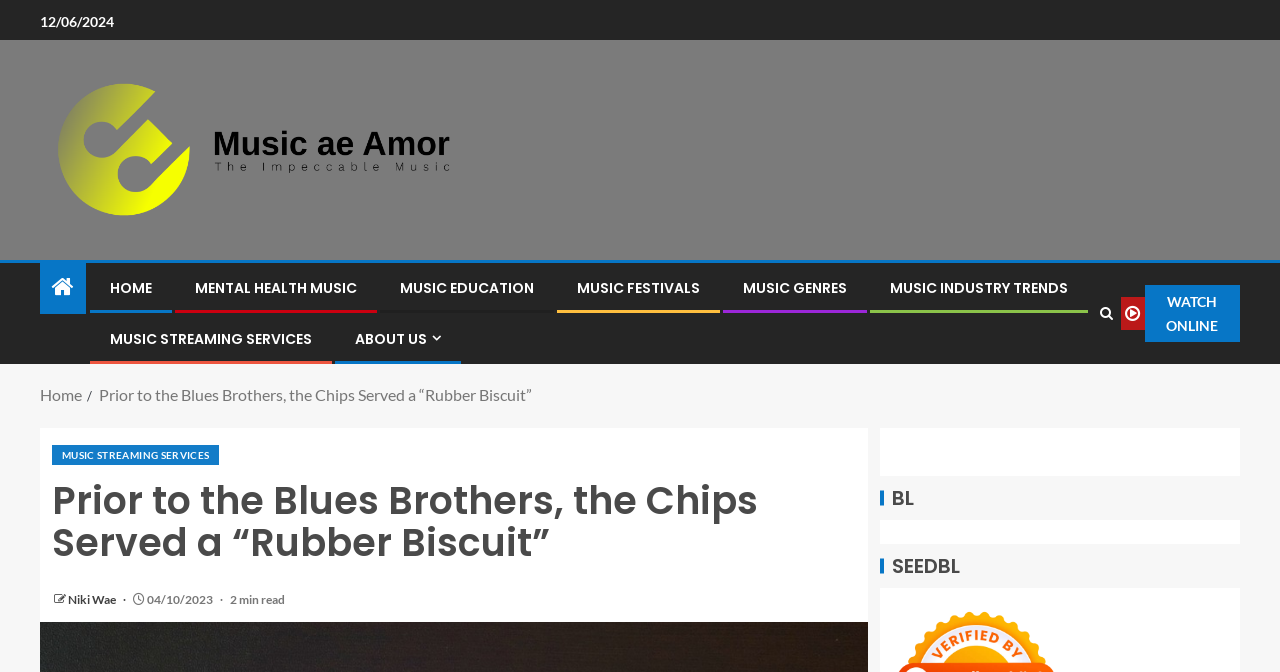Please identify the bounding box coordinates of the element's region that I should click in order to complete the following instruction: "Watch online". The bounding box coordinates consist of four float numbers between 0 and 1, i.e., [left, top, right, bottom].

[0.876, 0.424, 0.969, 0.509]